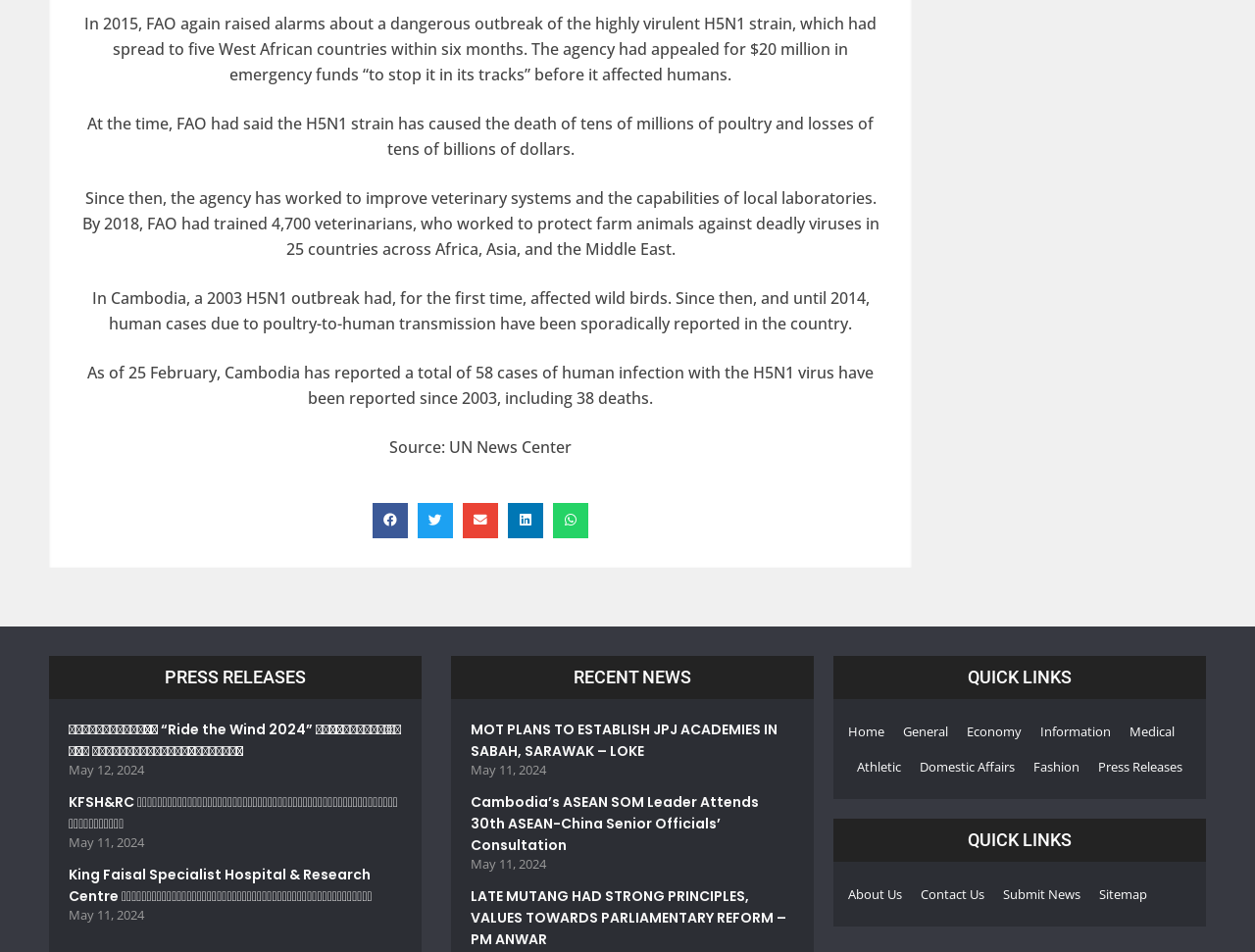What are the quick links at the bottom of the page?
Please ensure your answer to the question is detailed and covers all necessary aspects.

The quick links at the bottom of the page have labels such as 'Home', 'General', 'Economy', etc., which suggests that they are links to various categories or sections of the webpage or website.